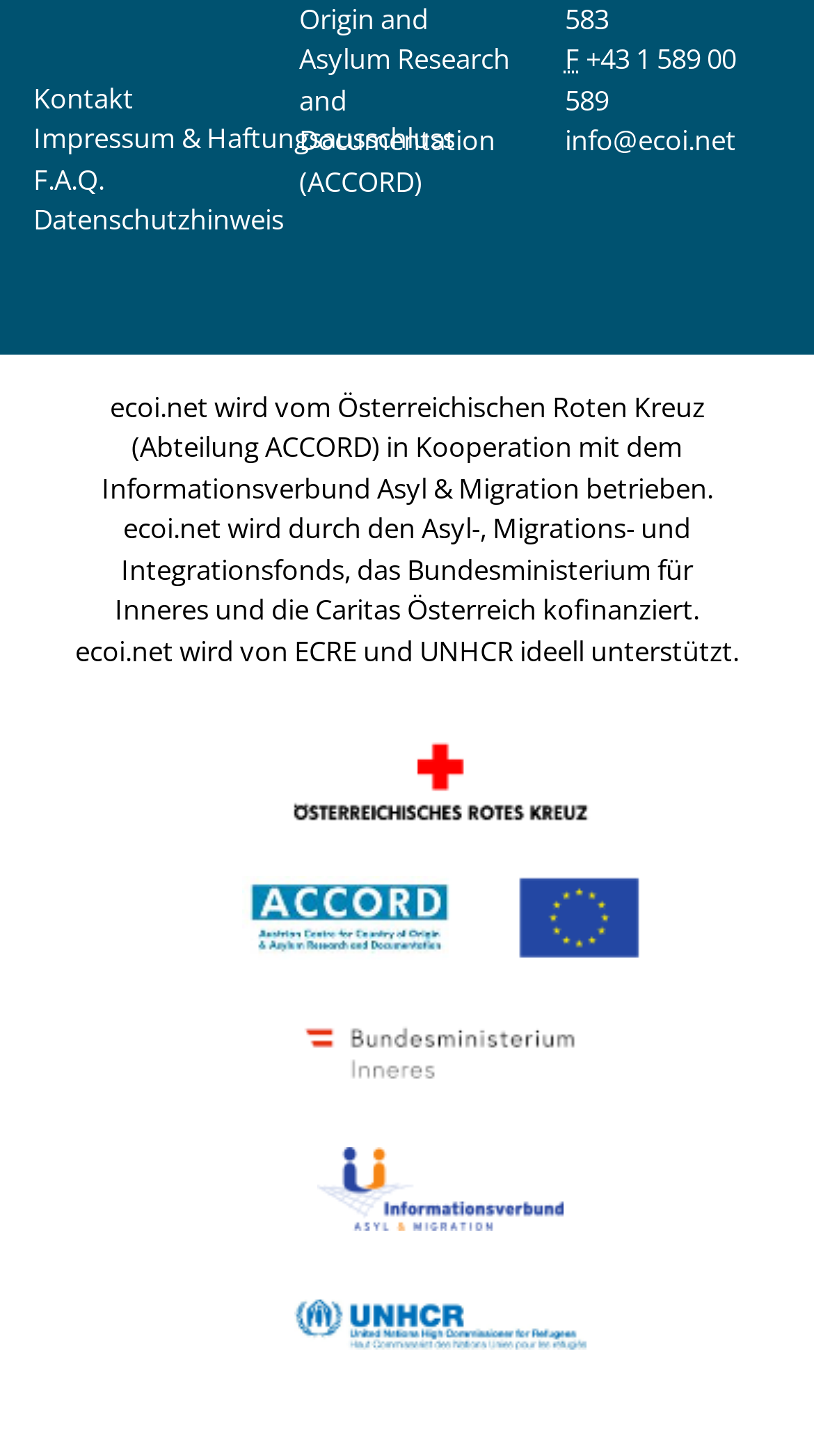Please provide a comprehensive response to the question based on the details in the image: What is the email address provided on the webpage?

The email address is provided as a link 'info@ecoi.net' on the webpage.